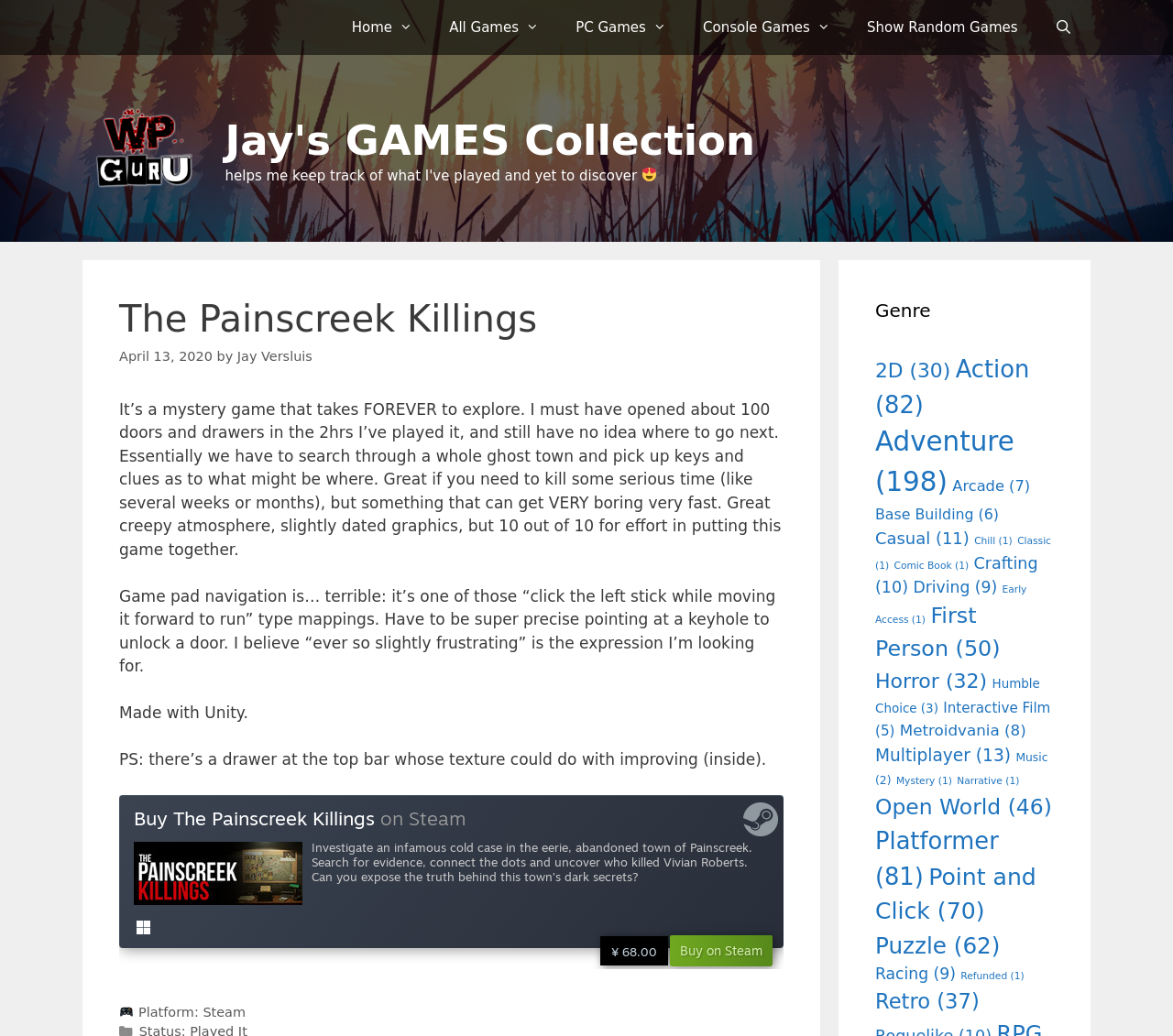Your task is to extract the text of the main heading from the webpage.

The Painscreek Killings